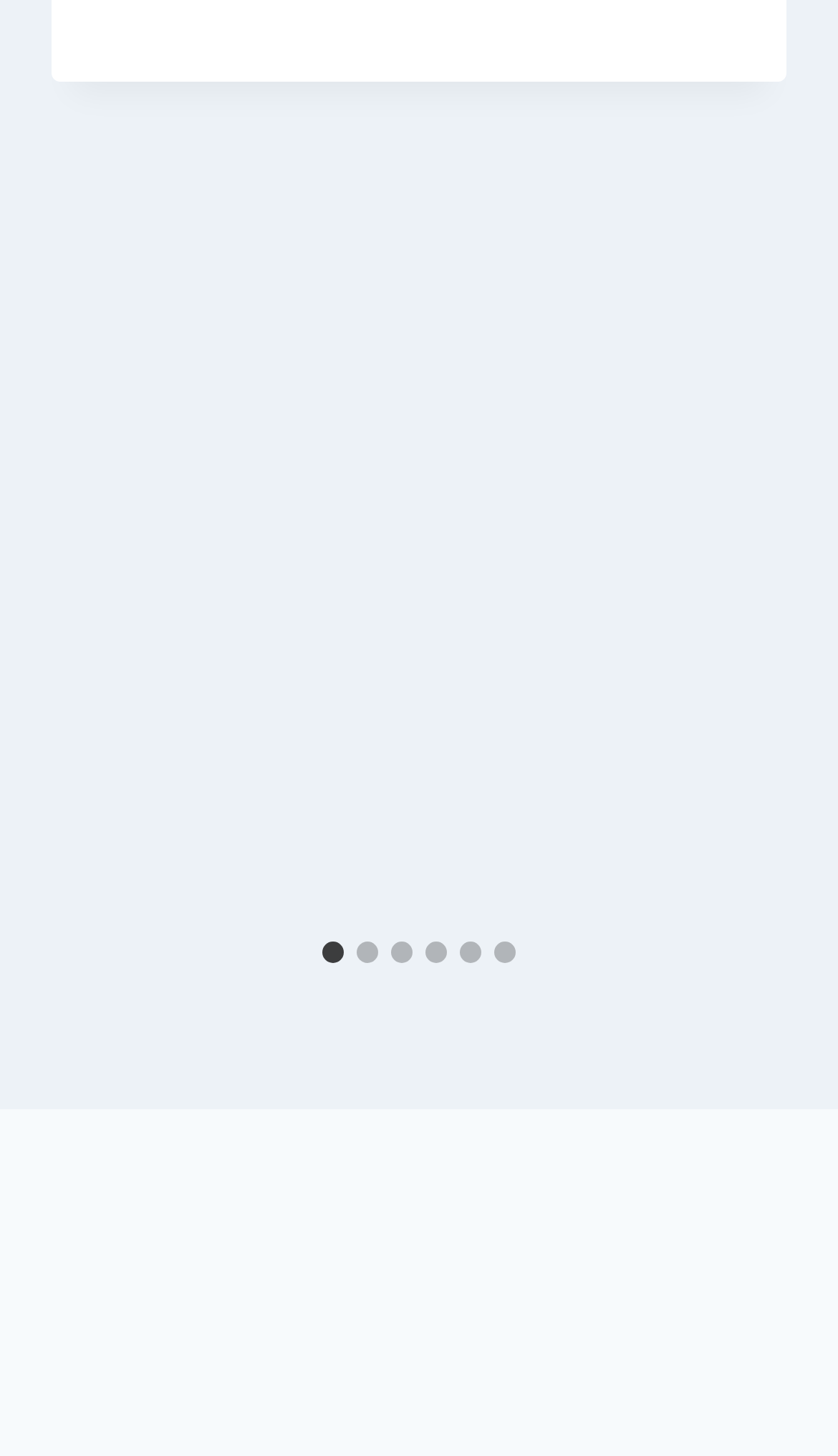Which slide is currently selected?
Answer the question with a single word or phrase derived from the image.

Slide 1